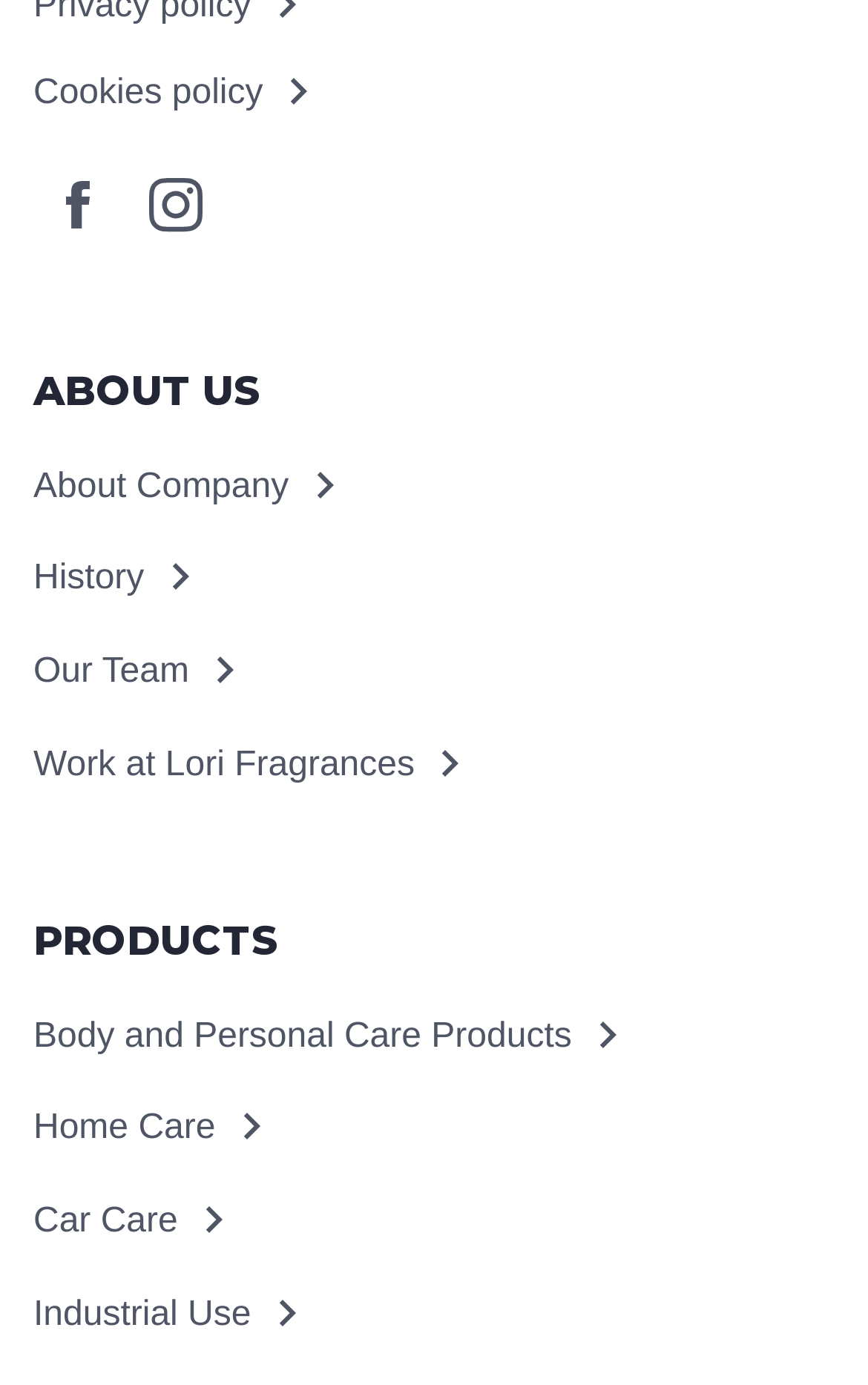What is the text of the last link under the 'PRODUCTS' heading?
Look at the screenshot and provide an in-depth answer.

I identified the 'PRODUCTS' heading element with ID 132, and then found the last link element under it, which has the text 'Industrial Use'.